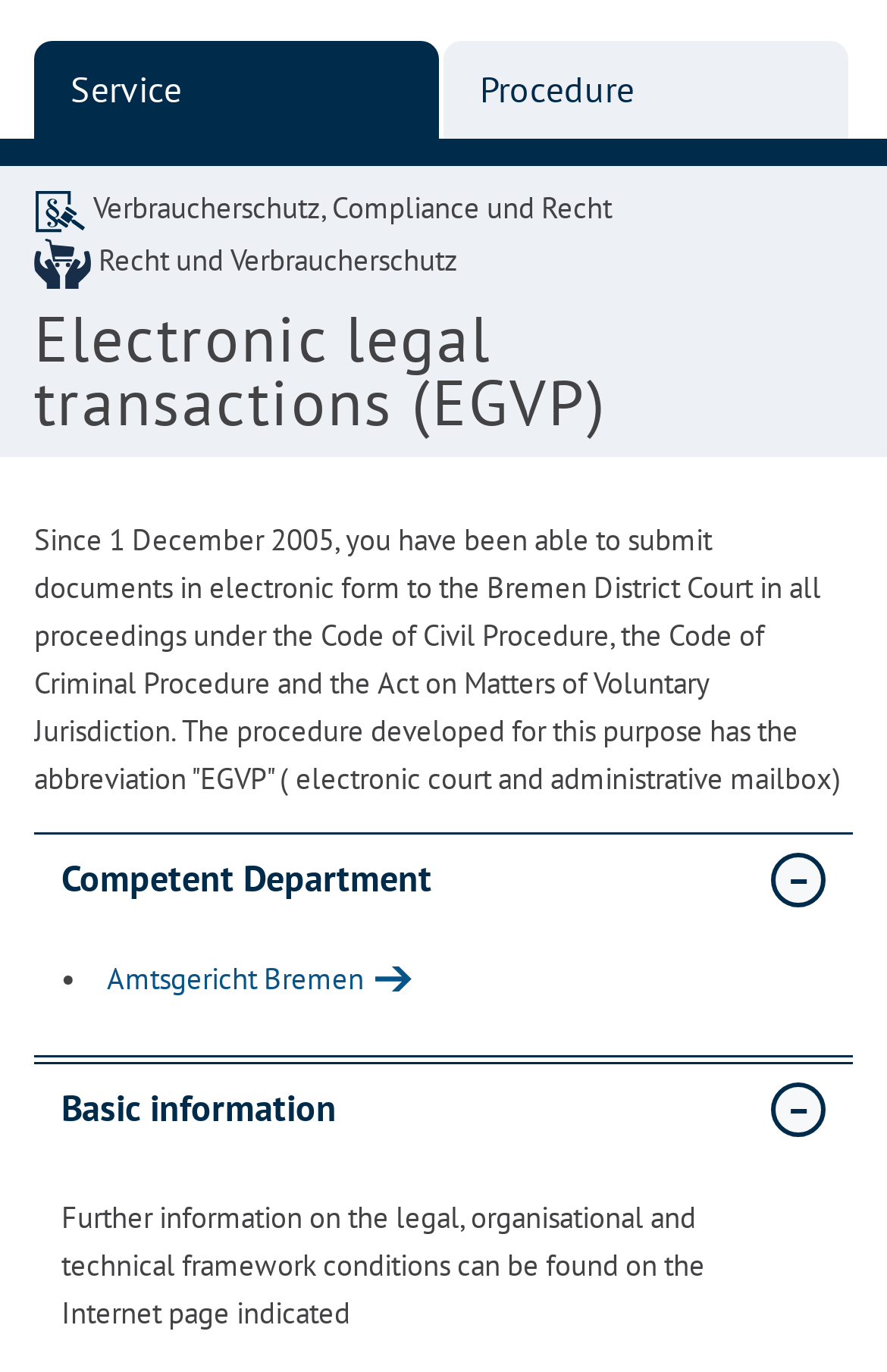Provide a short, one-word or phrase answer to the question below:
What is the purpose of the 'Basic information' section?

Provide further information